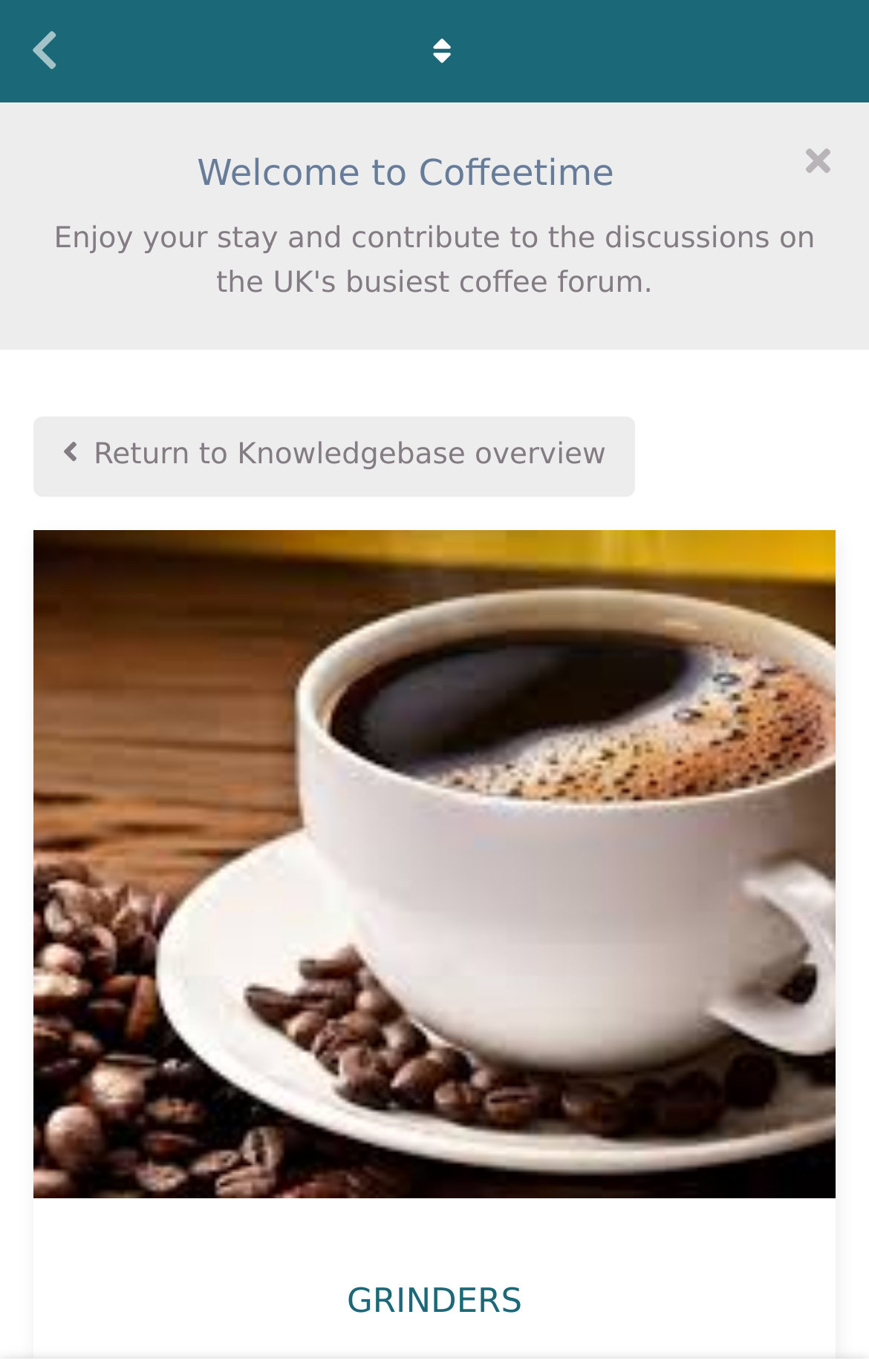Refer to the image and provide an in-depth answer to the question: 
What is the name of the coffee forum?

I found the name of the coffee forum by looking at the root element, which contains the text 'Olympia Moca SD - First Looks Review - November 2022 - Knowledgebase - Coffeetime - A non-commercial coffee forum'. The name of the forum is 'Coffeetime'.